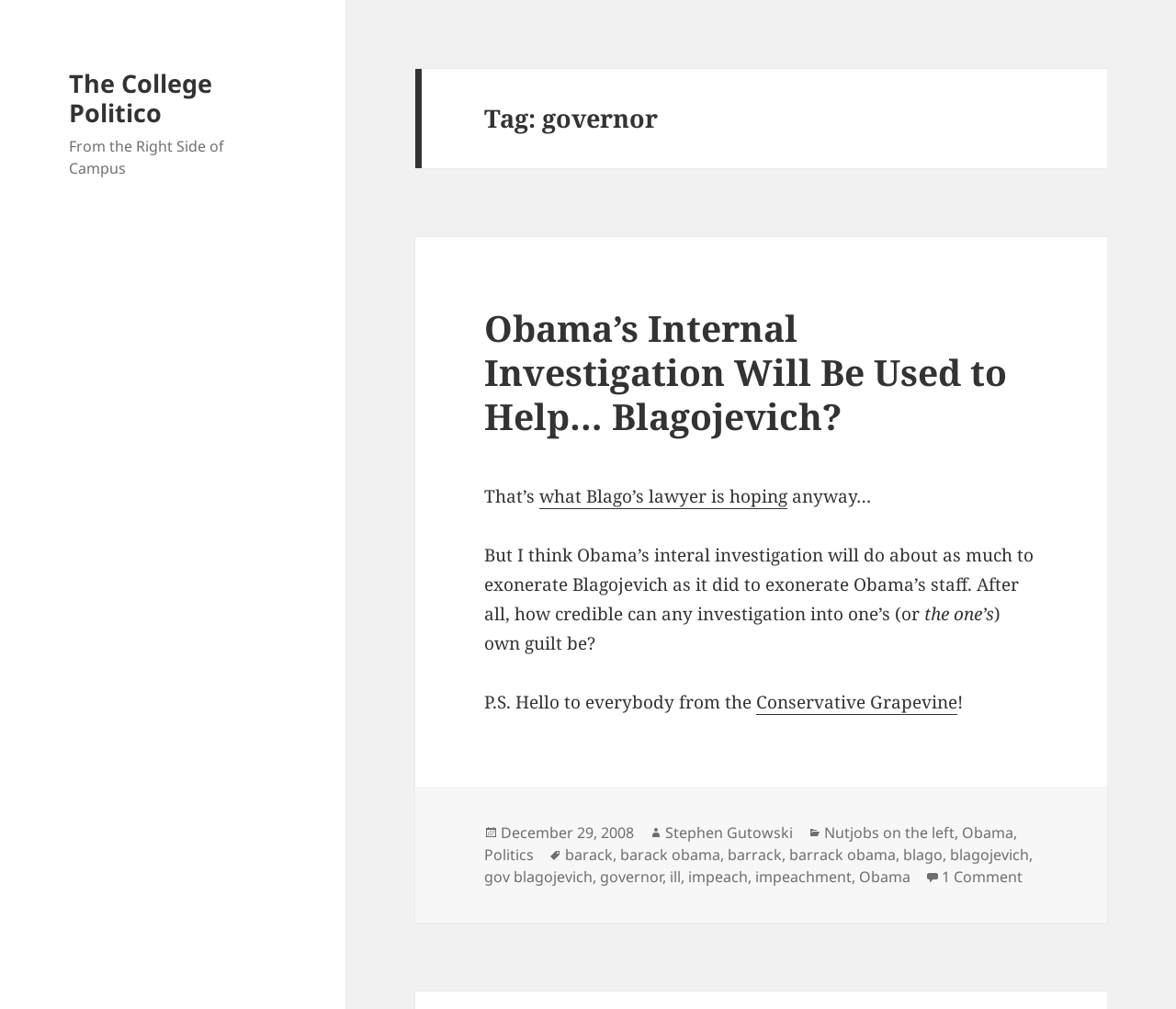What is the title of the article?
By examining the image, provide a one-word or phrase answer.

Obama’s Internal Investigation Will Be Used to Help… Blagojevich?